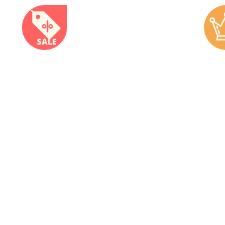Use a single word or phrase to answer the question: 
What is the shape of the icon featuring a shopping cart and a shopping figure?

Circular